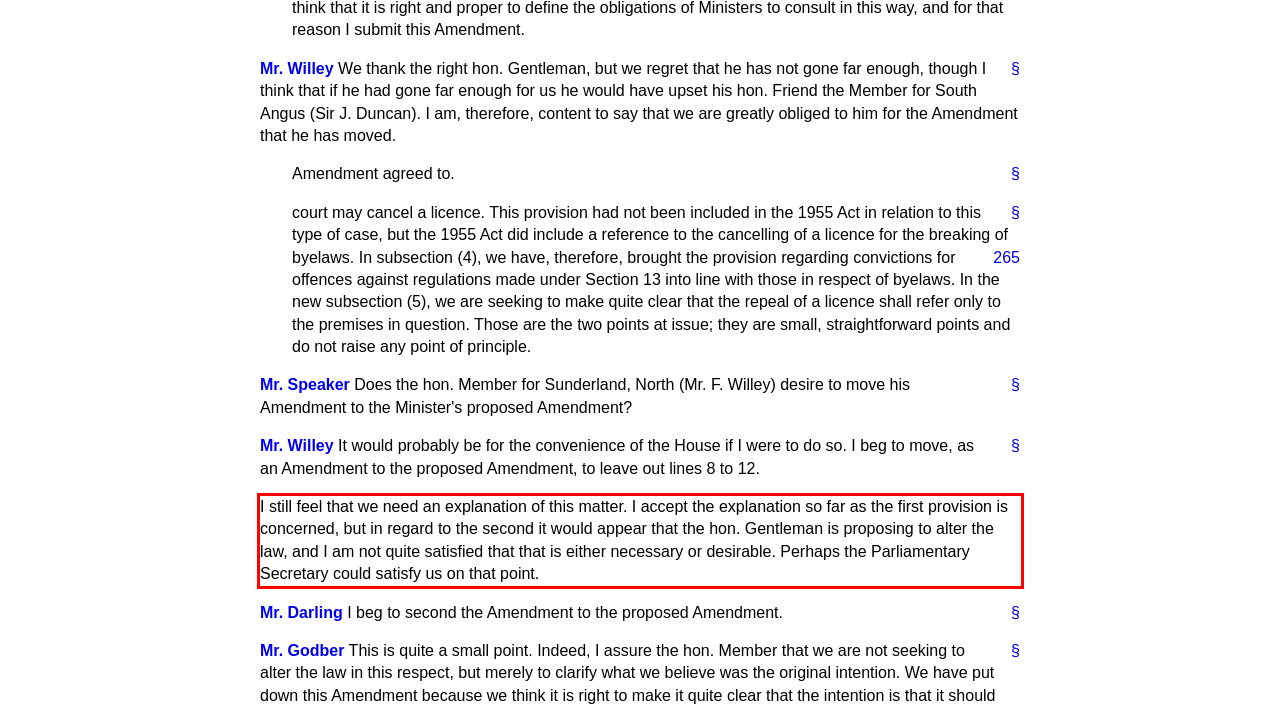Review the webpage screenshot provided, and perform OCR to extract the text from the red bounding box.

I still feel that we need an explanation of this matter. I accept the explanation so far as the first provision is concerned, but in regard to the second it would appear that the hon. Gentleman is proposing to alter the law, and I am not quite satisfied that that is either necessary or desirable. Perhaps the Parliamentary Secretary could satisfy us on that point.